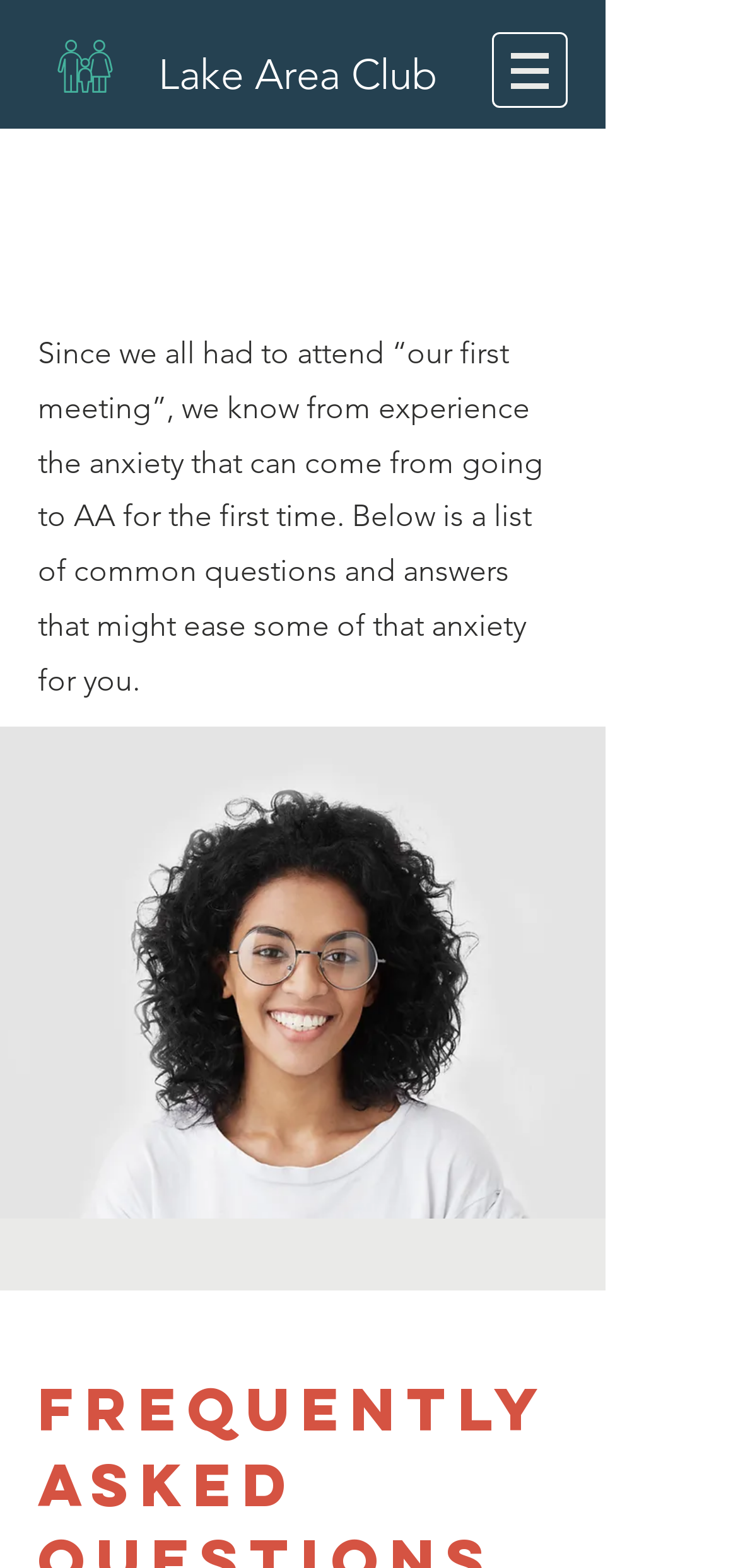What is the name of the club mentioned on the webpage?
Use the image to give a comprehensive and detailed response to the question.

The link 'Lake Area Club' is present on the webpage, suggesting that it is a relevant club or organization related to the content of the webpage.